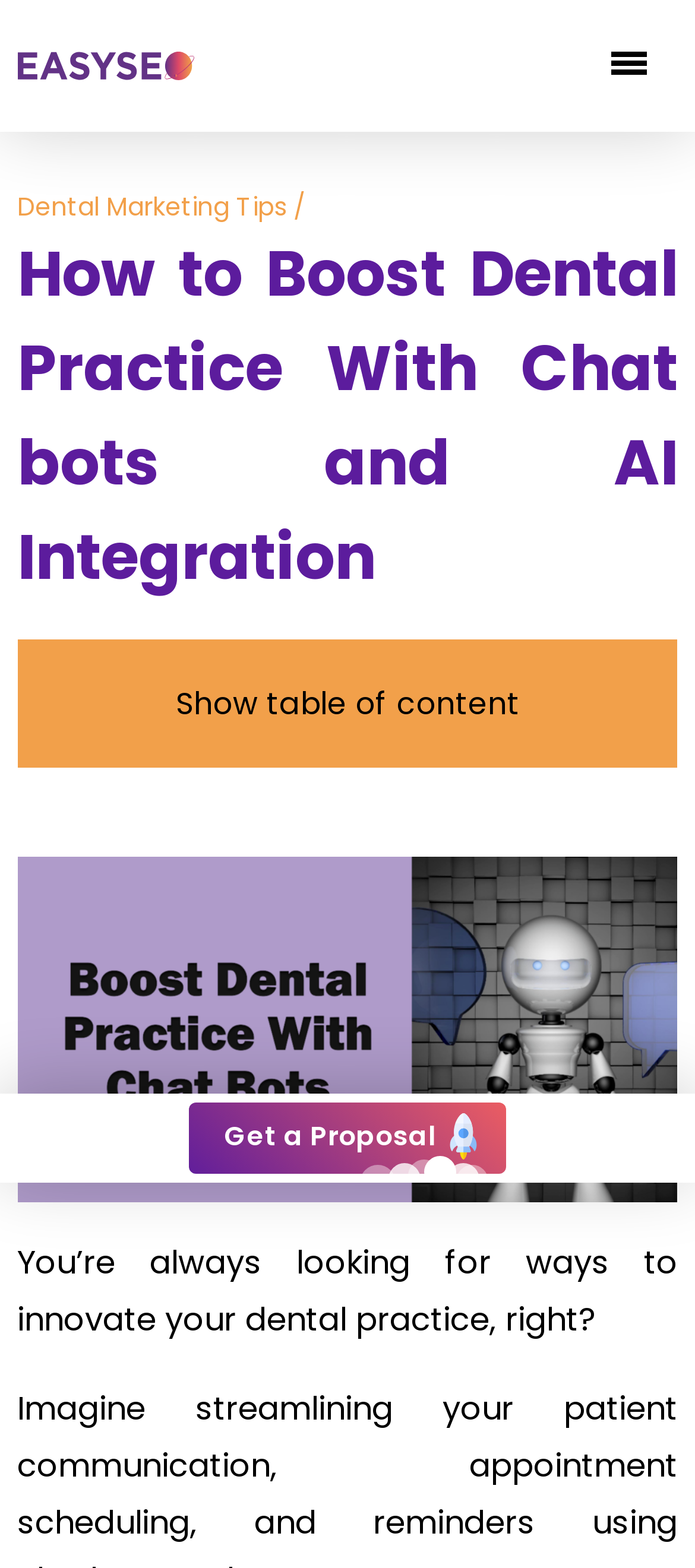Answer the question using only one word or a concise phrase: How many links are listed under 'Healthcare'?

4